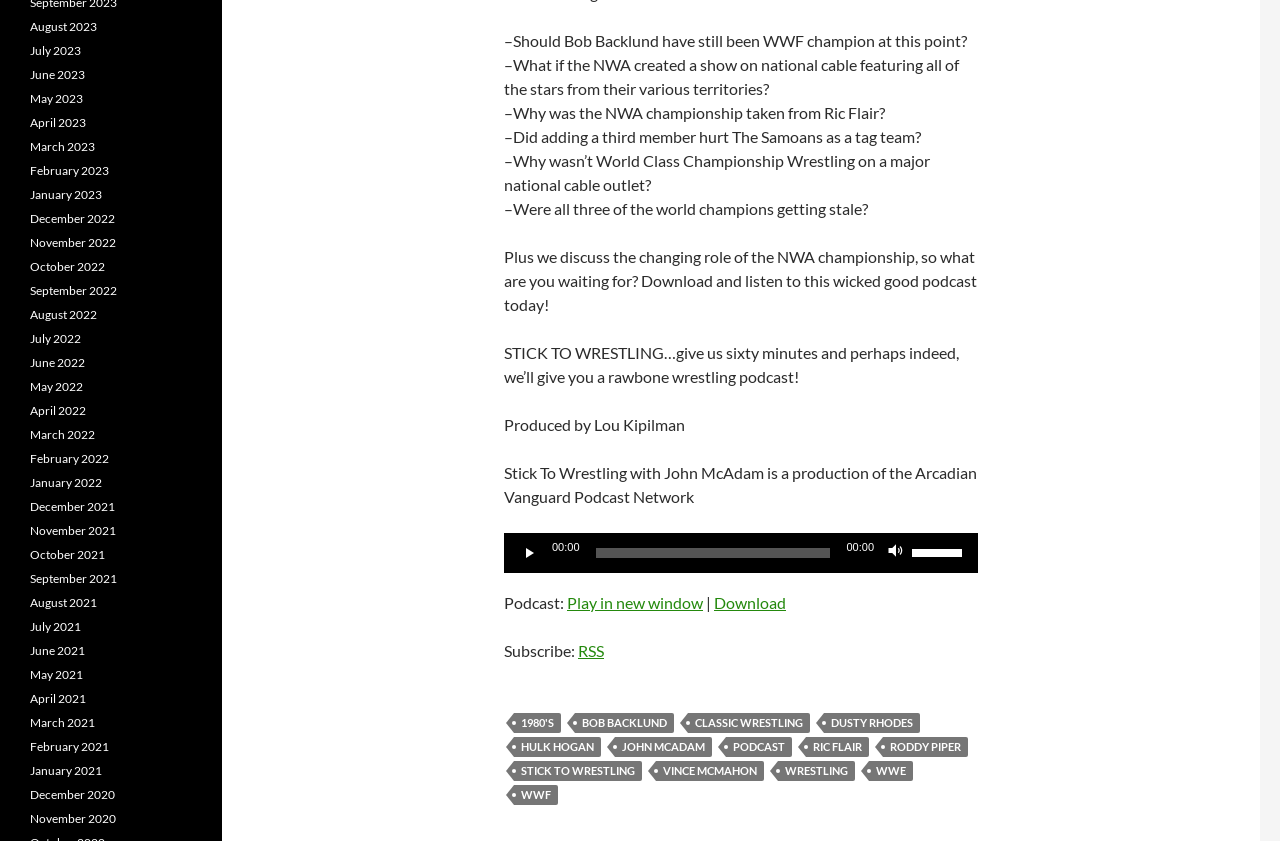Identify the bounding box coordinates for the UI element described by the following text: "September 2021". Provide the coordinates as four float numbers between 0 and 1, in the format [left, top, right, bottom].

[0.023, 0.679, 0.091, 0.697]